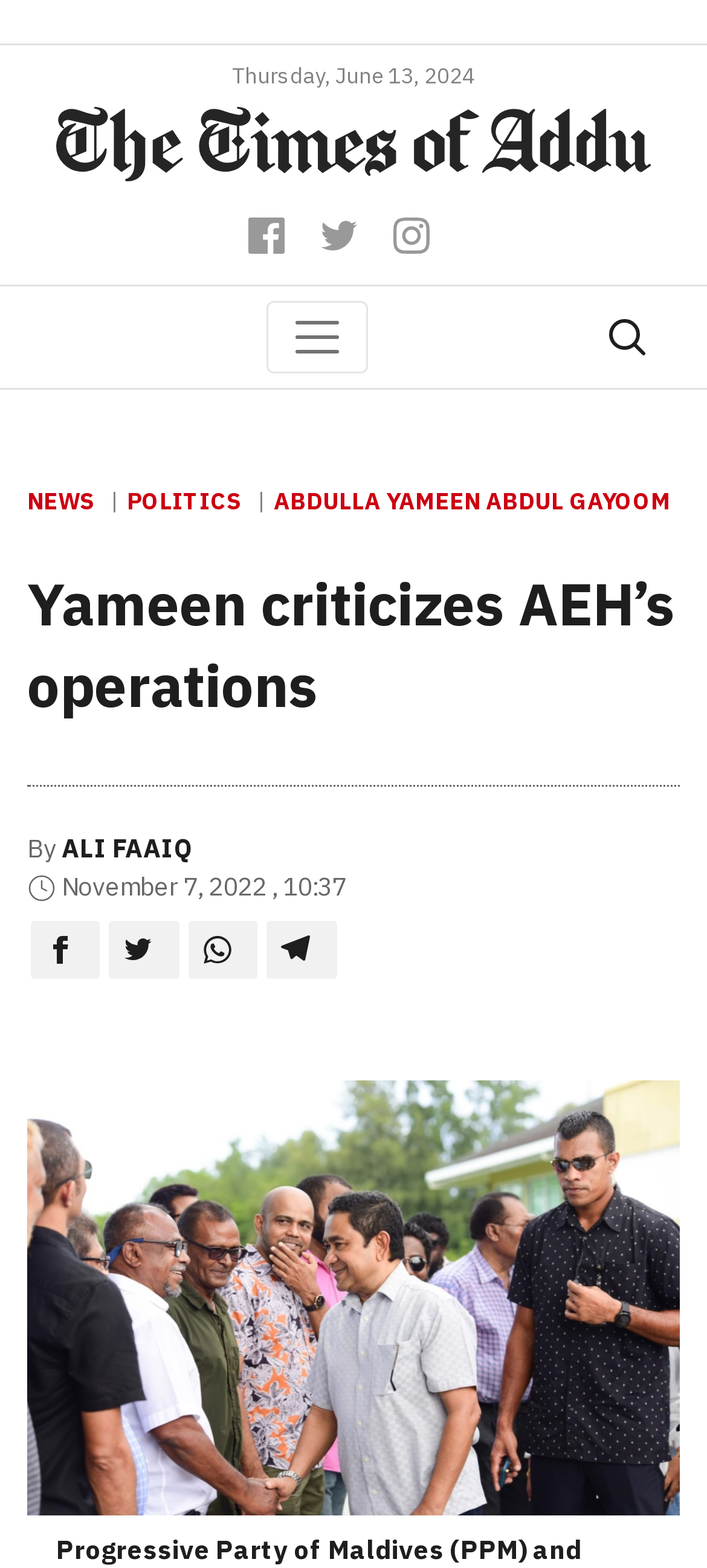With reference to the image, please provide a detailed answer to the following question: What is the name of the hospital being criticized?

I found the name of the hospital by reading the main heading of the article, which says 'Yameen criticizes AEH’s operations'. AEH stands for Addu Equatorial Hospital, which is mentioned in the meta description.